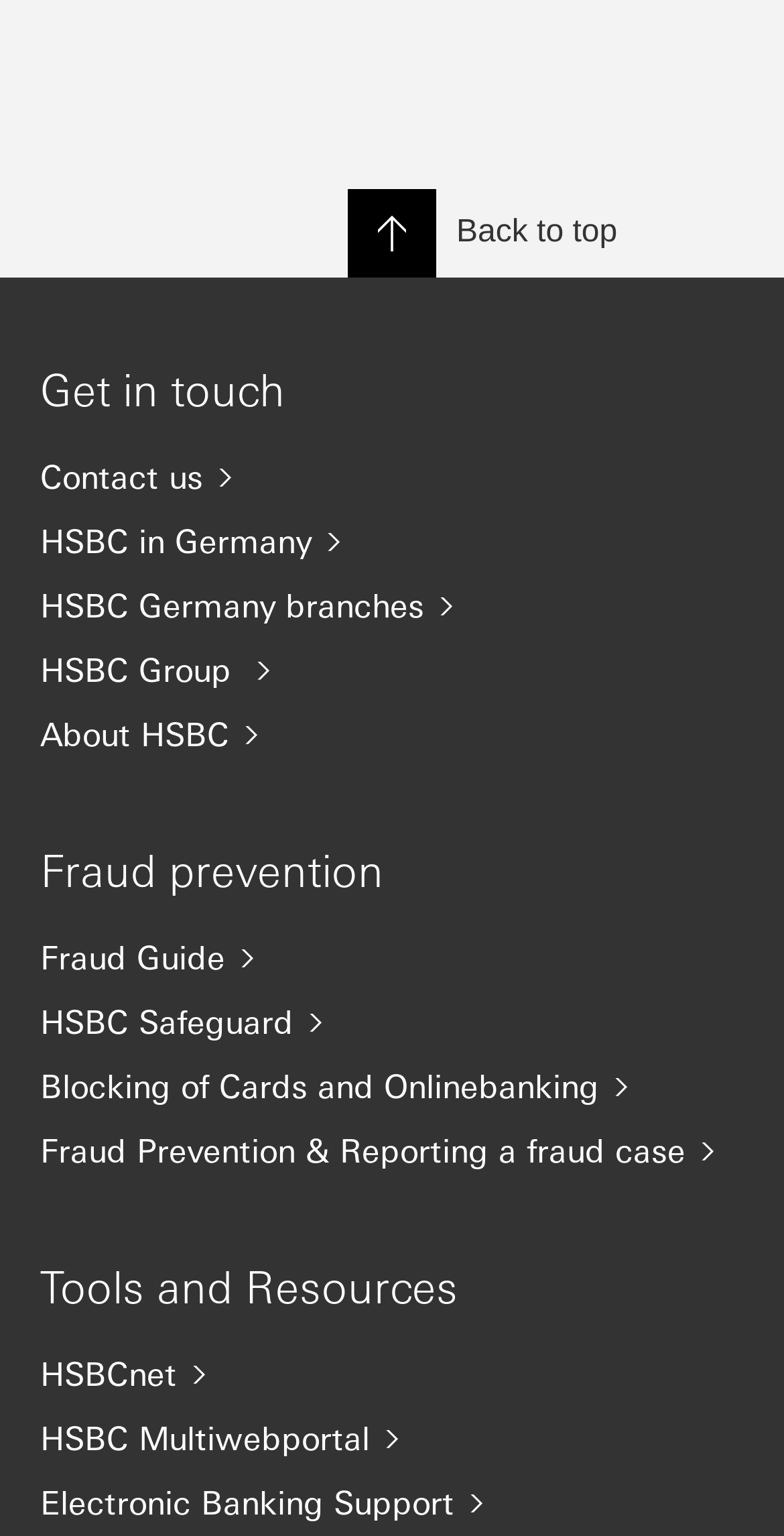Given the webpage screenshot and the description, determine the bounding box coordinates (top-left x, top-left y, bottom-right x, bottom-right y) that define the location of the UI element matching this description: Fraud Guide

[0.051, 0.608, 0.949, 0.639]